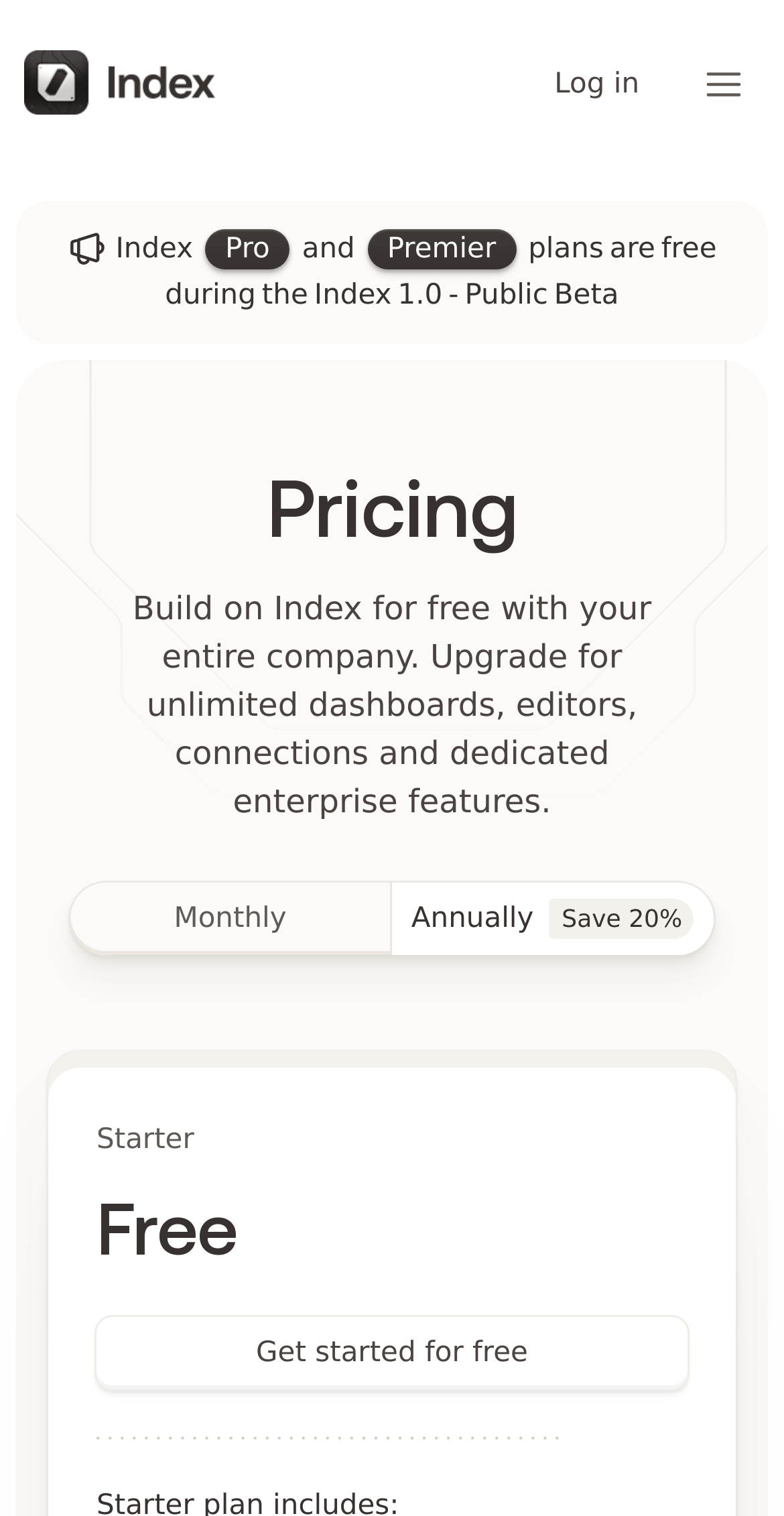Identify the bounding box coordinates for the region of the element that should be clicked to carry out the instruction: "Open the menu". The bounding box coordinates should be four float numbers between 0 and 1, i.e., [left, top, right, bottom].

[0.877, 0.032, 0.969, 0.08]